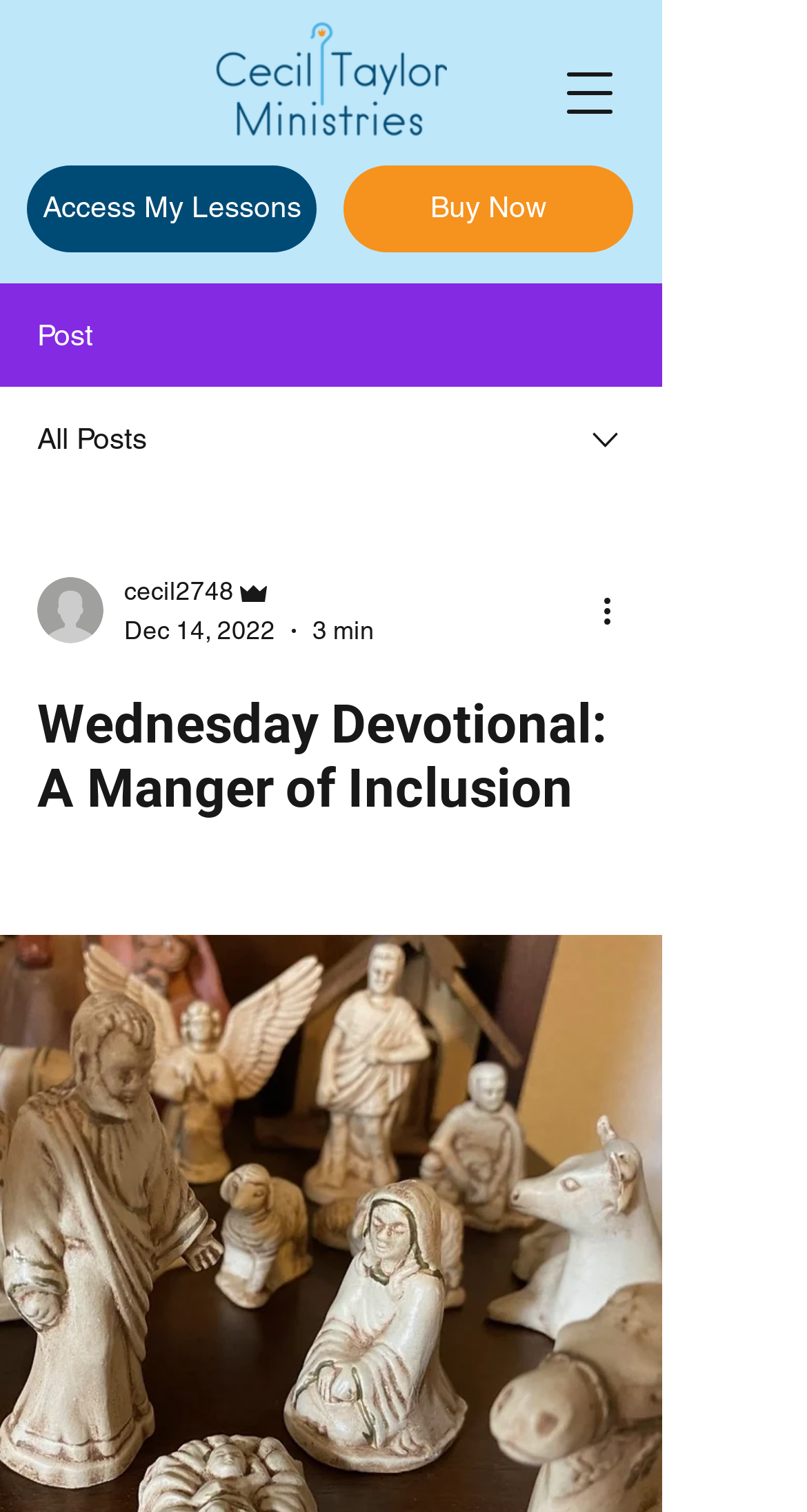Examine the image carefully and respond to the question with a detailed answer: 
What is the purpose of the white items?

I did not find any white items mentioned or shown in the webpage, so I concluded that there are no white items serving a specific purpose.